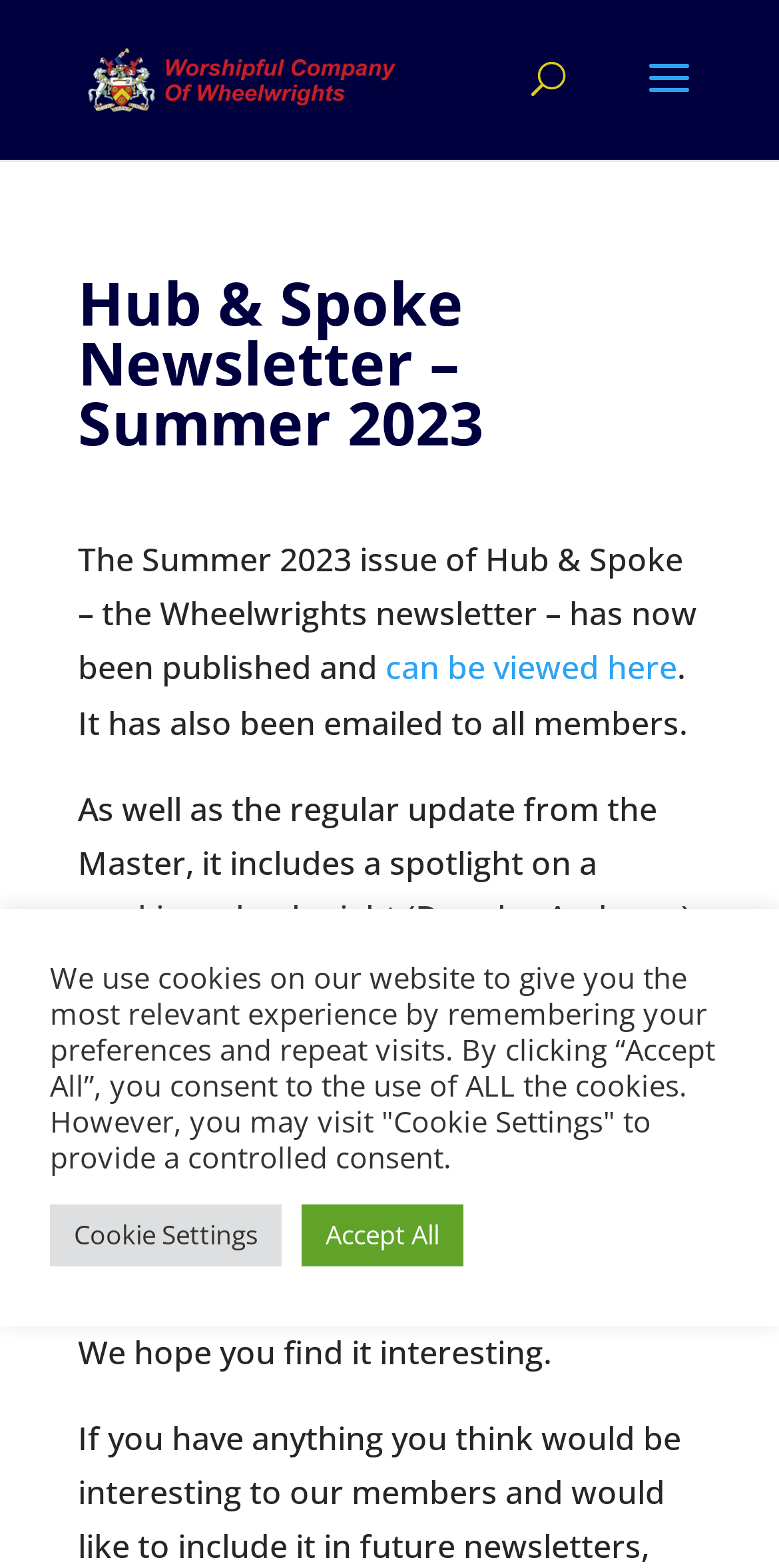What is the name of the academy mentioned in the newsletter?
Please provide a comprehensive answer based on the details in the screenshot.

The name of the academy is mentioned in the StaticText element with the text 'updates from Burnt Mill Academy and our military affiliates'.